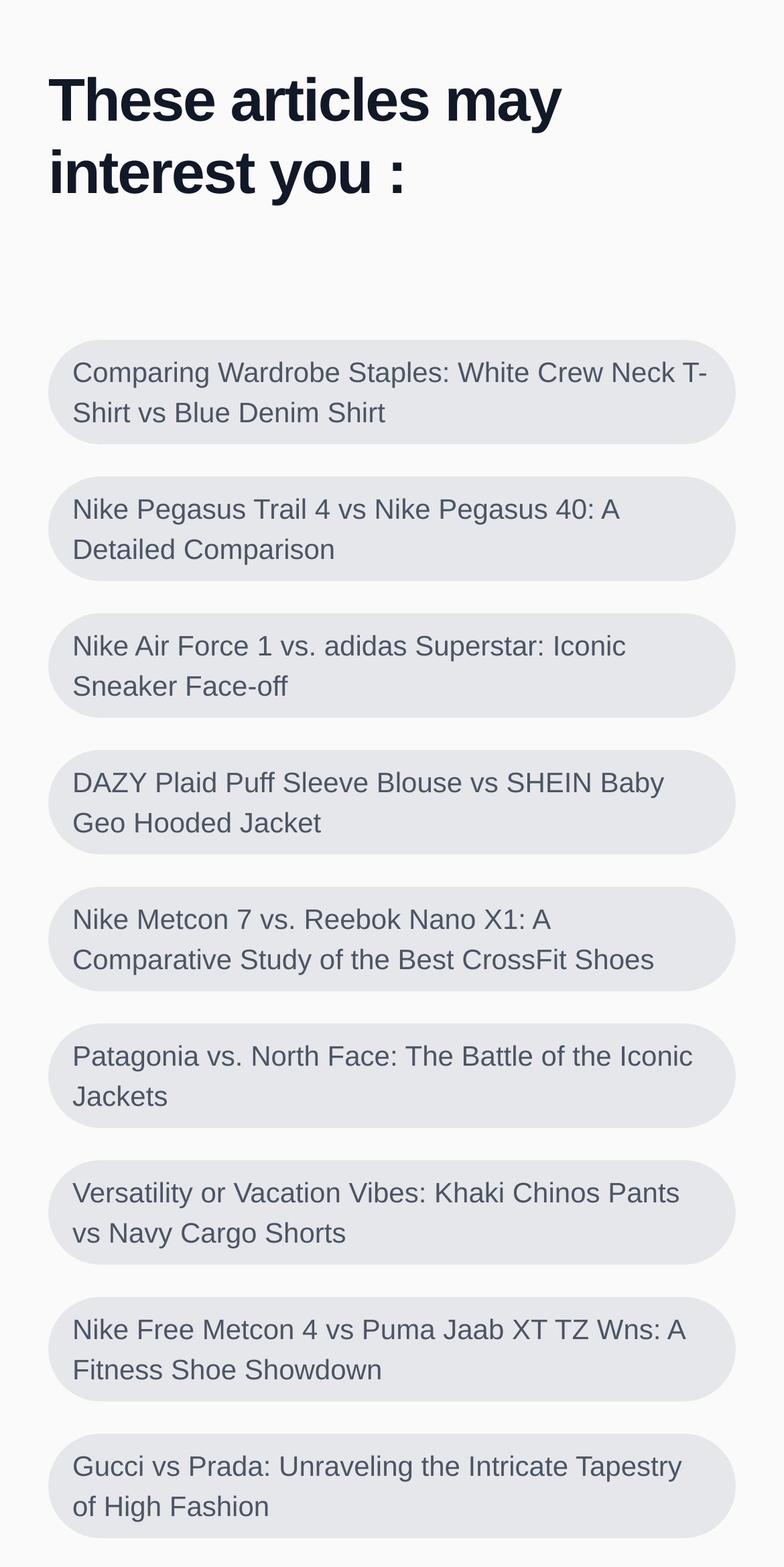Please reply to the following question with a single word or a short phrase:
Is there an article about Nike?

Yes